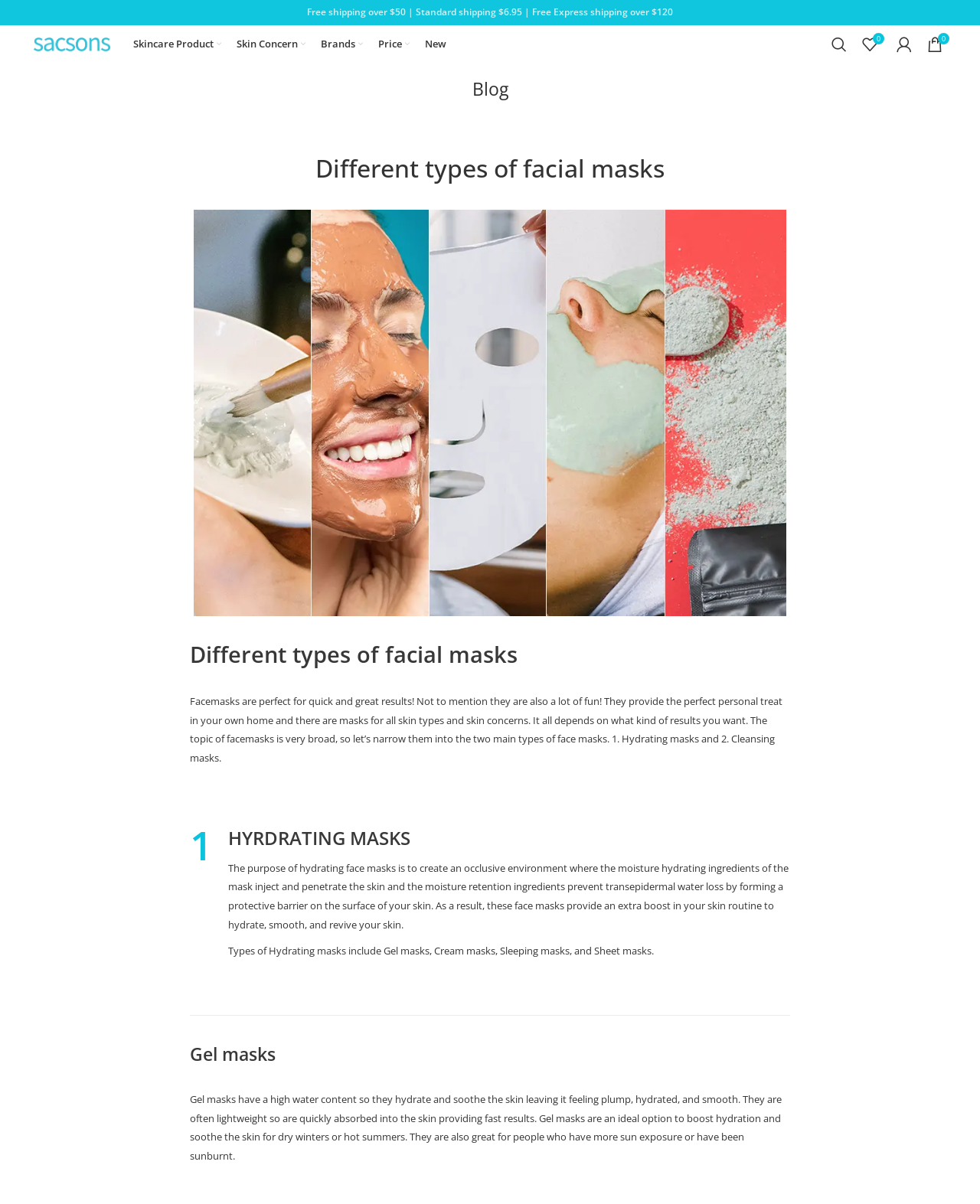Respond with a single word or phrase for the following question: 
What is the minimum amount for free shipping?

$50